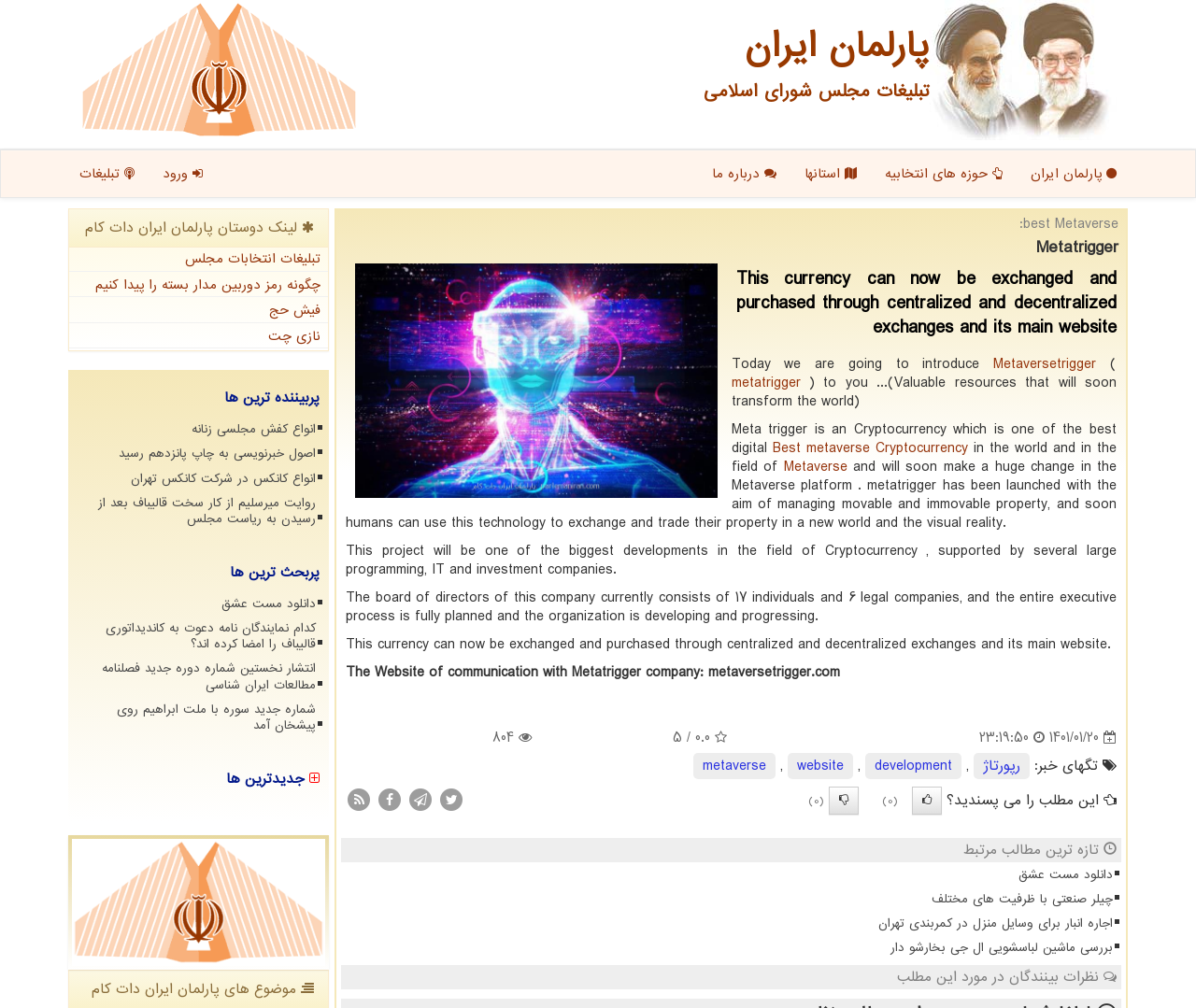Find the bounding box coordinates for the element that must be clicked to complete the instruction: "Read about best metaverse Cryptocurrency". The coordinates should be four float numbers between 0 and 1, indicated as [left, top, right, bottom].

[0.646, 0.433, 0.809, 0.456]